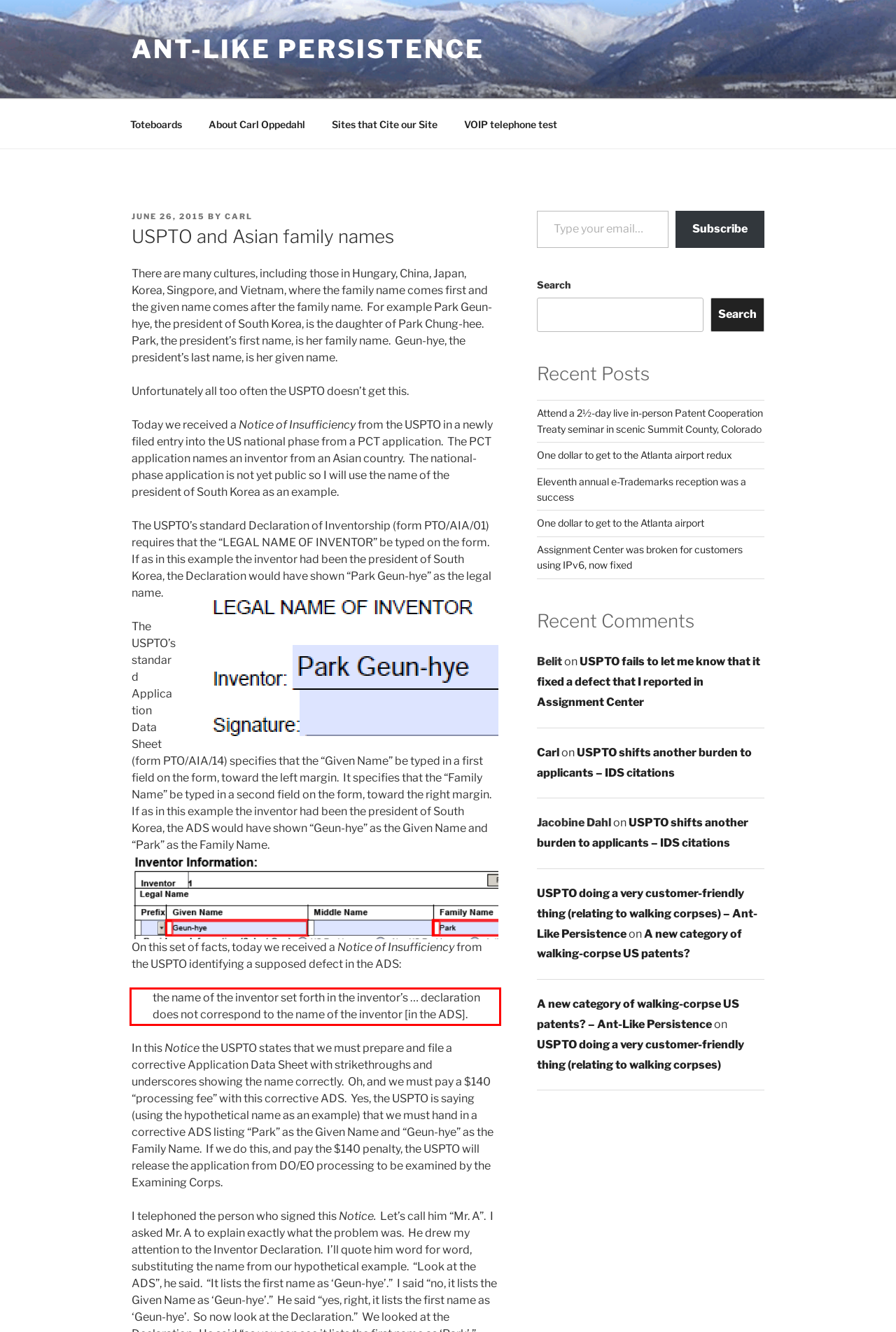You are looking at a screenshot of a webpage with a red rectangle bounding box. Use OCR to identify and extract the text content found inside this red bounding box.

the name of the inventor set forth in the inventor’s … declaration does not correspond to the name of the inventor [in the ADS].